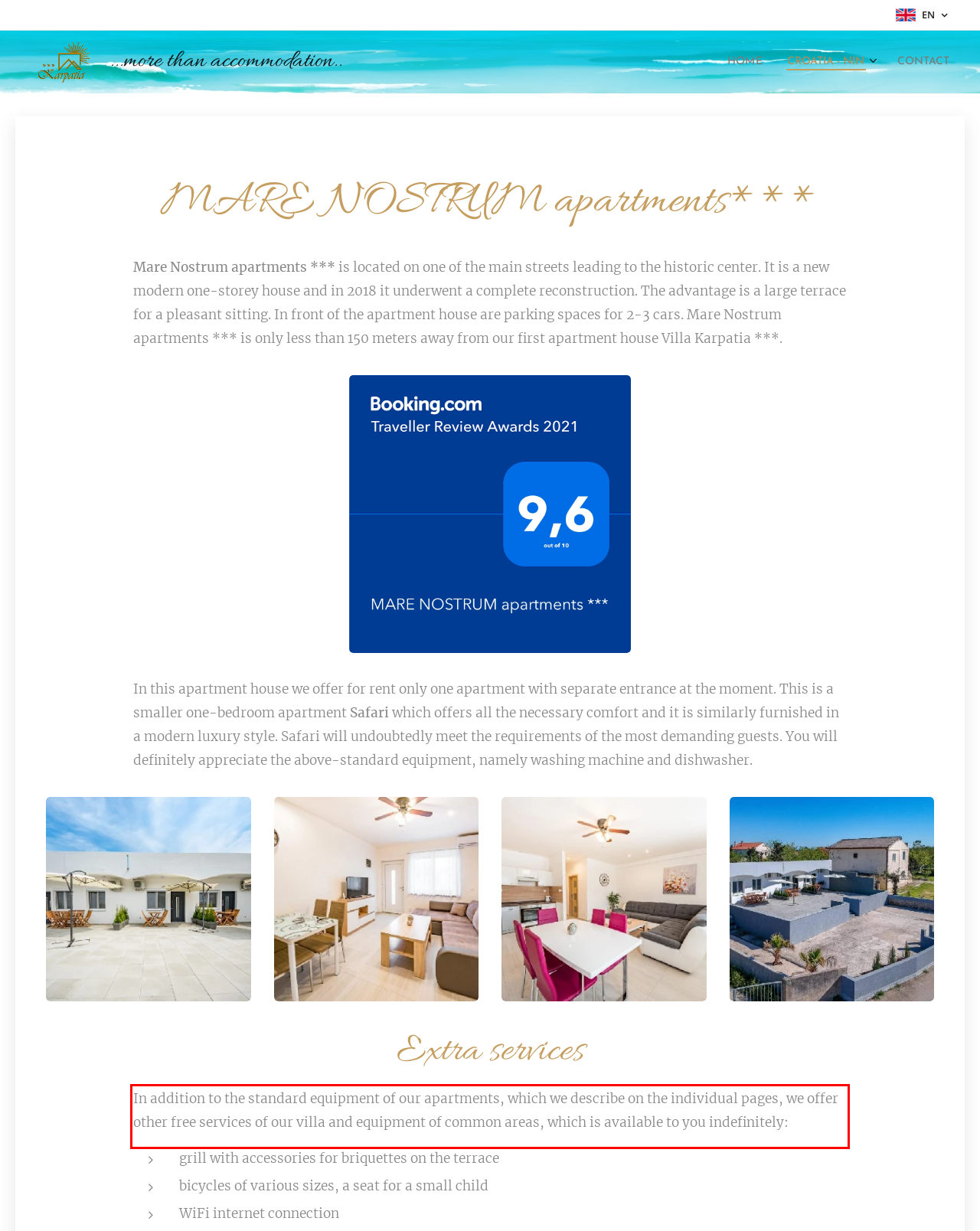Please perform OCR on the text content within the red bounding box that is highlighted in the provided webpage screenshot.

In addition to the standard equipment of our apartments, which we describe on the individual pages, we offer other free services of our villa and equipment of common areas, which is available to you indefinitely: